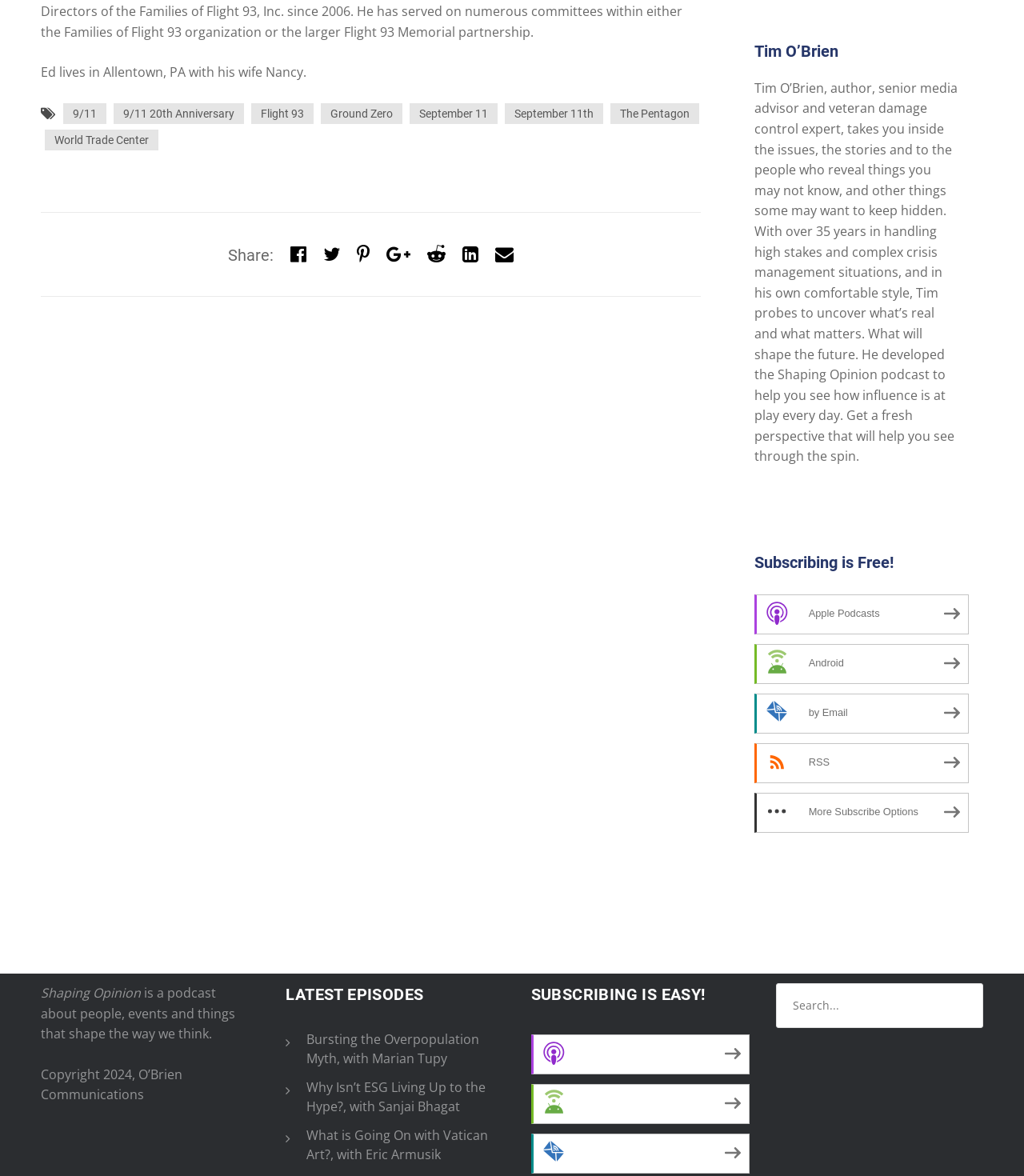Find the bounding box coordinates for the area you need to click to carry out the instruction: "Subscribe to the podcast on Apple Podcasts". The coordinates should be four float numbers between 0 and 1, indicated as [left, top, right, bottom].

[0.736, 0.505, 0.946, 0.54]